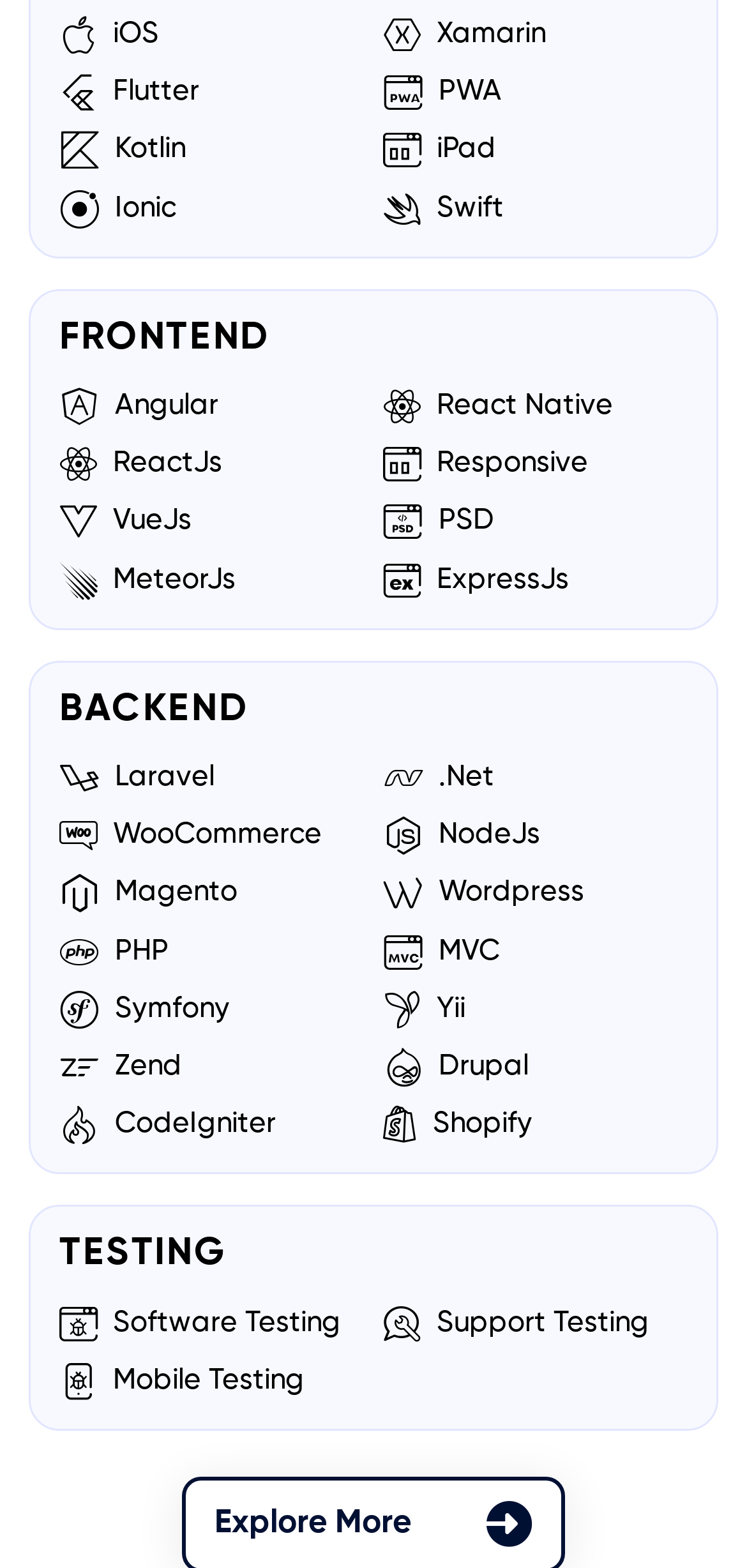Locate the bounding box coordinates of the clickable element to fulfill the following instruction: "Learn about Laravel". Provide the coordinates as four float numbers between 0 and 1 in the format [left, top, right, bottom].

[0.079, 0.483, 0.287, 0.508]